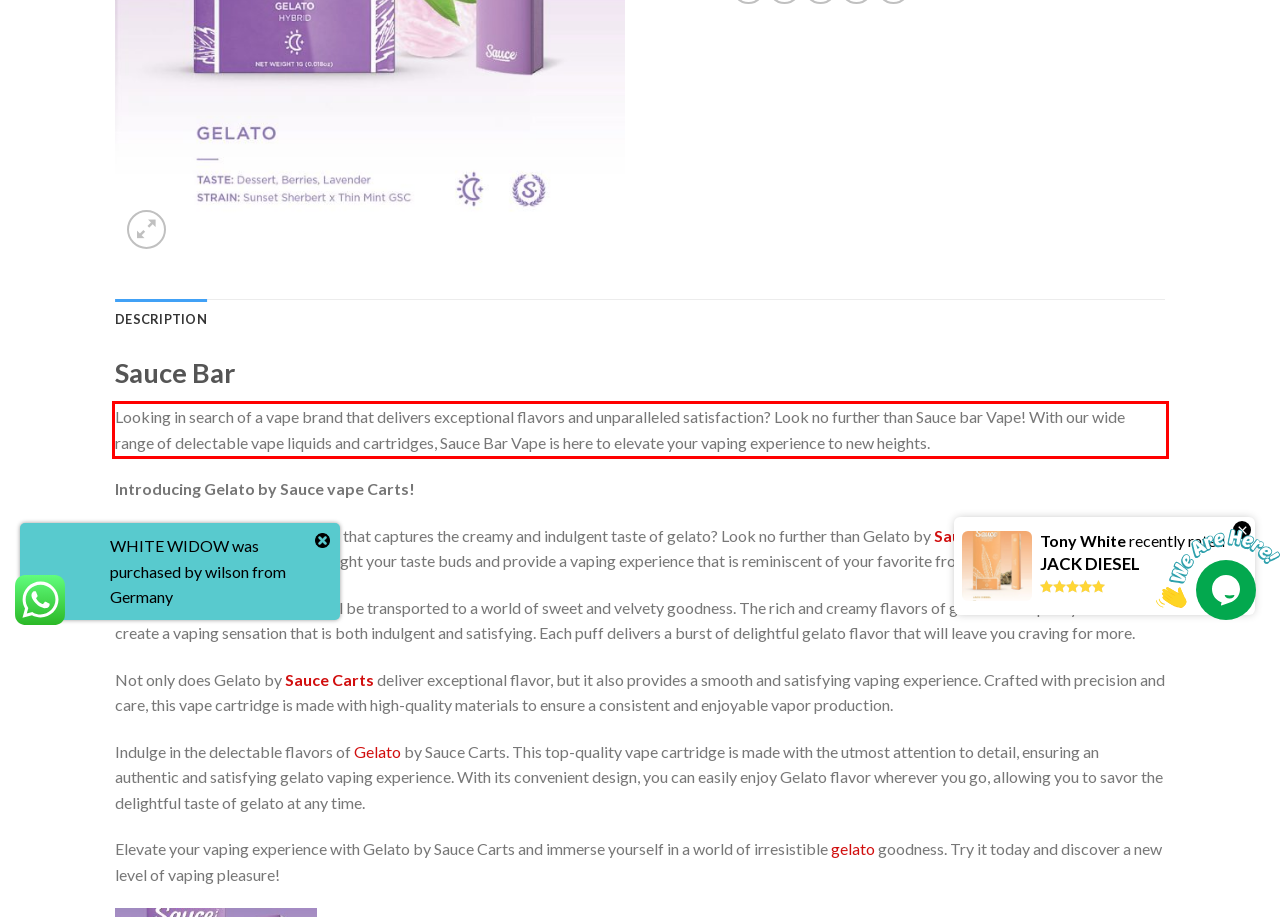Identify and extract the text within the red rectangle in the screenshot of the webpage.

Looking in search of a vape brand that delivers exceptional flavors and unparalleled satisfaction? Look no further than Sauce bar Vape! With our wide range of delectable vape liquids and cartridges, Sauce Bar Vape is here to elevate your vaping experience to new heights.